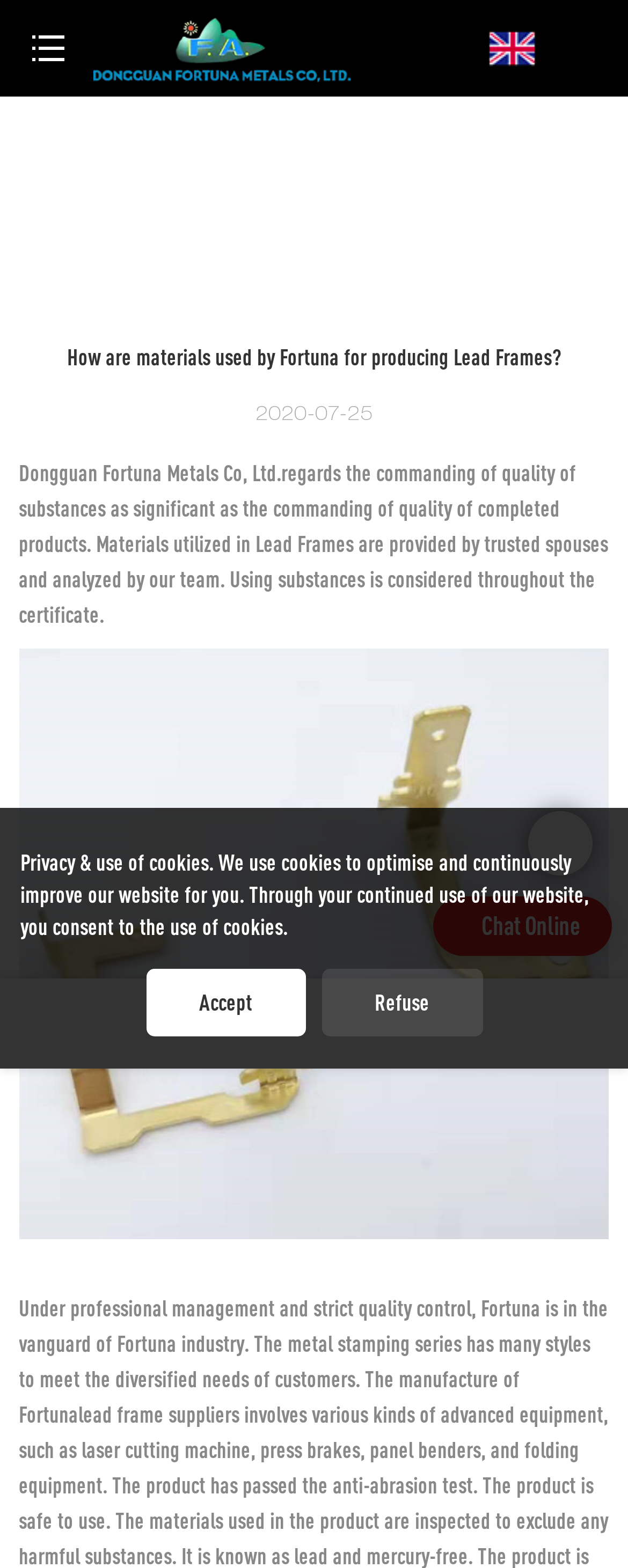What is the company name mentioned in the article?
Offer a detailed and full explanation in response to the question.

I found the company name by reading the static text element that starts with 'Dongguan Fortuna Metals Co, Ltd.regards...' which is located in the main content area of the webpage.